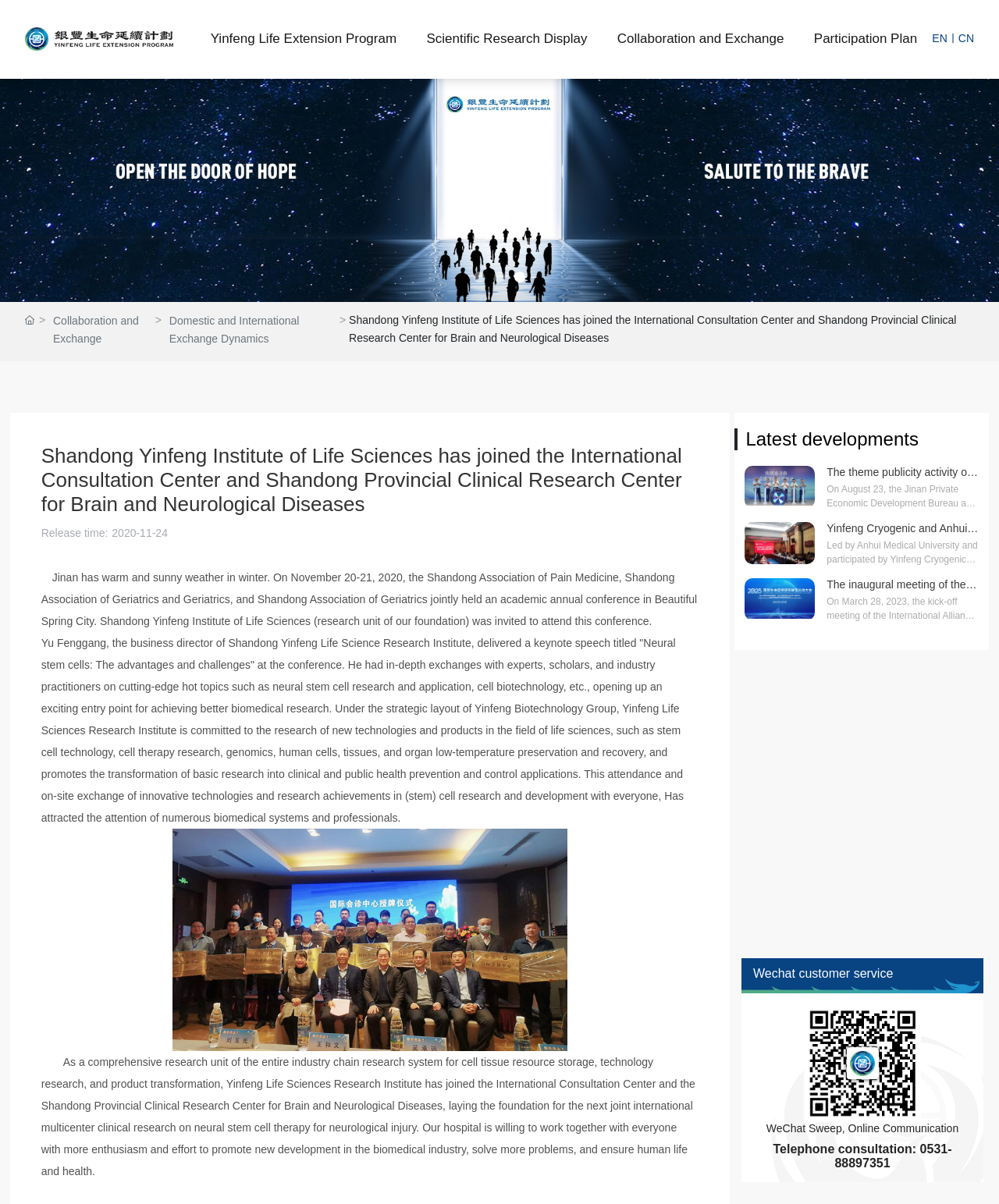Please answer the following query using a single word or phrase: 
What is the phone number for telephone consultation?

0531-88897351